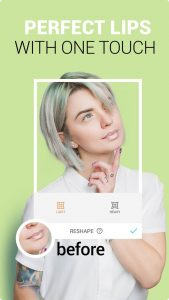Please answer the following question using a single word or phrase: 
What is the purpose of the circular inset?

To show 'before' image